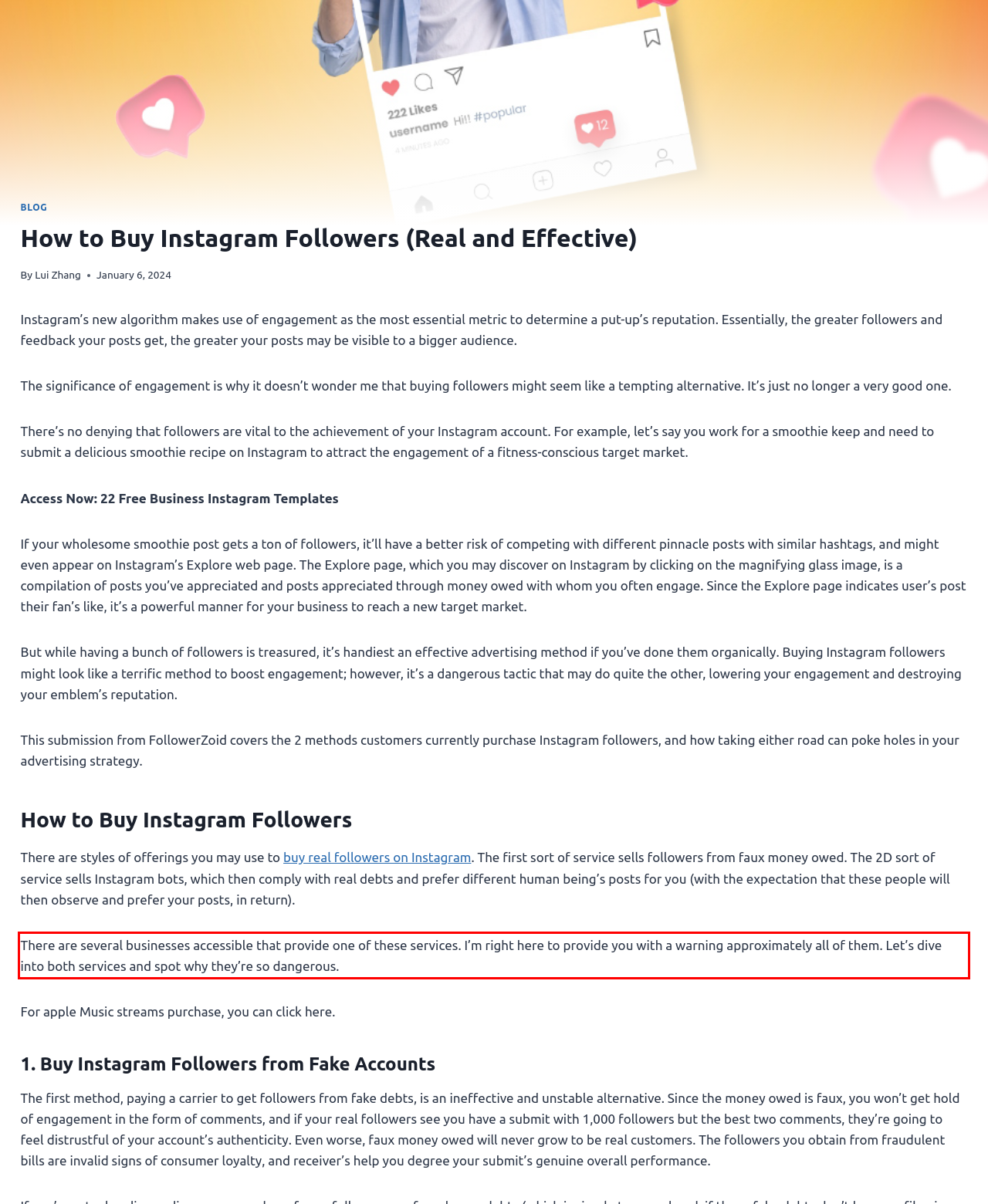You are provided with a screenshot of a webpage that includes a UI element enclosed in a red rectangle. Extract the text content inside this red rectangle.

There are several businesses accessible that provide one of these services. I’m right here to provide you with a warning approximately all of them. Let’s dive into both services and spot why they’re so dangerous.